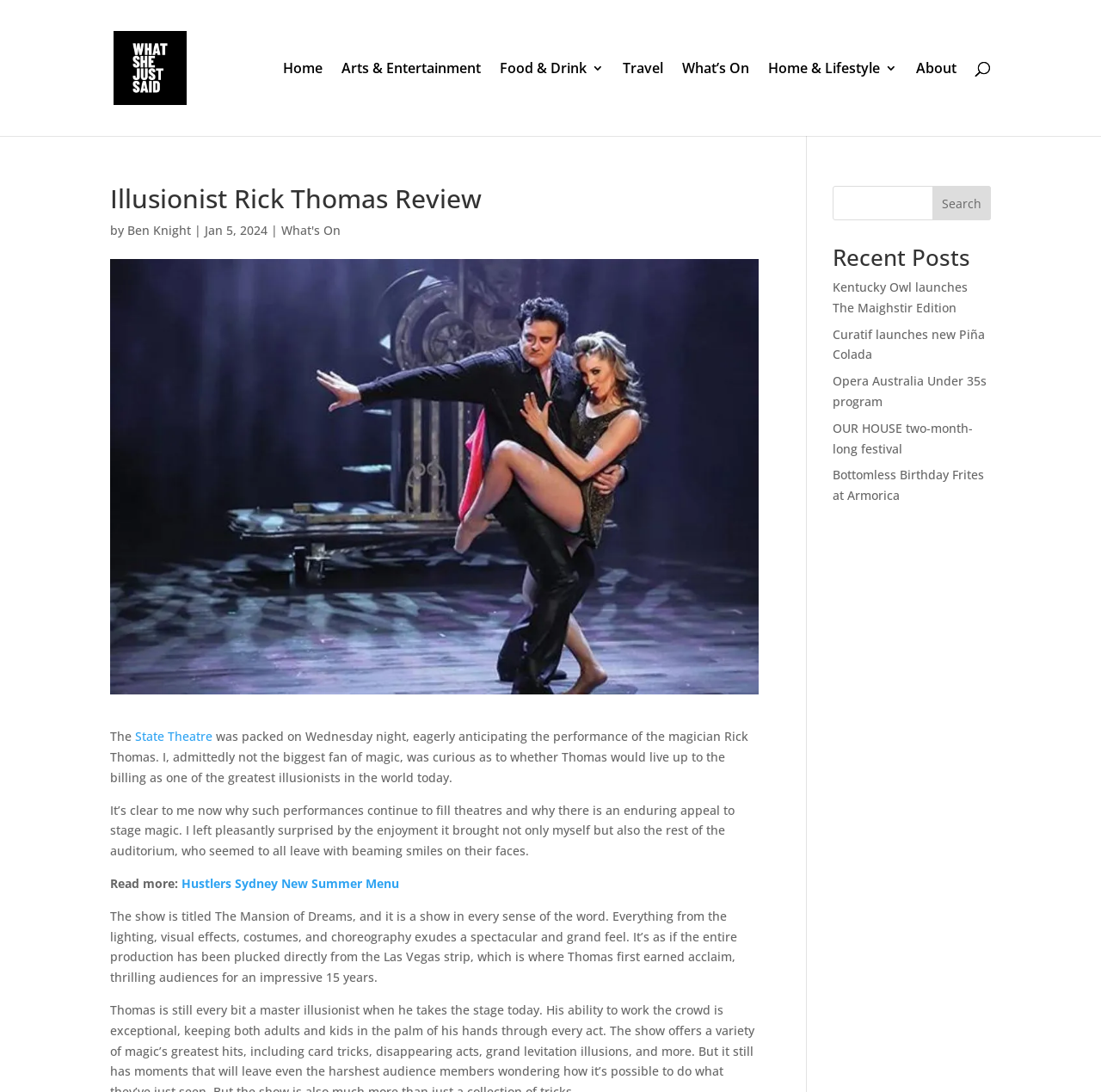Provide a short answer to the following question with just one word or phrase: What is the title of the show reviewed in the article?

The Mansion of Dreams